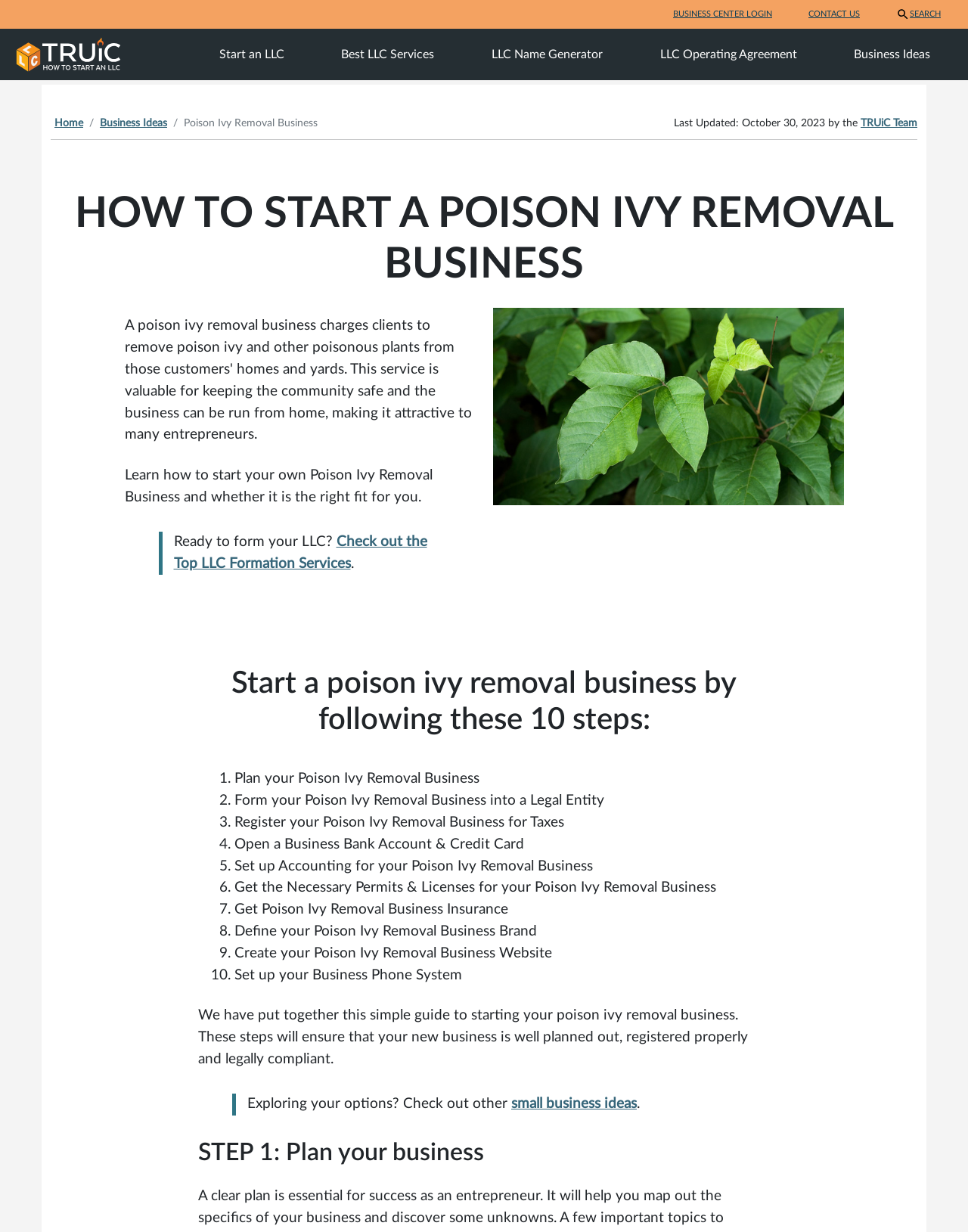Using the provided element description "Business Ideas", determine the bounding box coordinates of the UI element.

[0.87, 0.037, 0.974, 0.052]